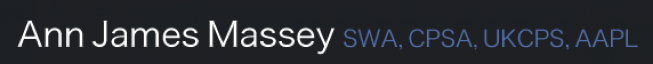Provide a brief response in the form of a single word or phrase:
What is the purpose of the credentials displayed?

To showcase recognition